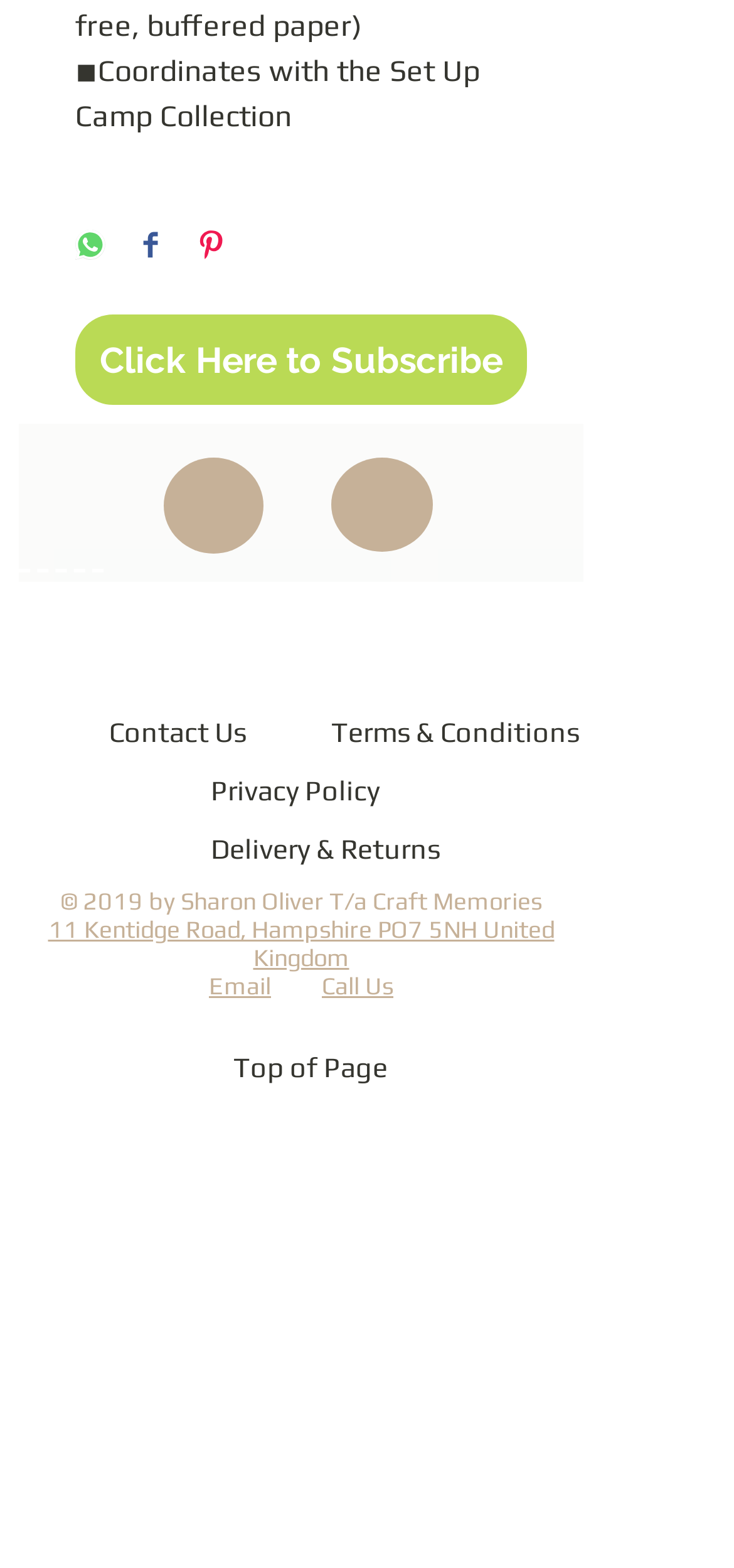Please identify the bounding box coordinates of the clickable area that will allow you to execute the instruction: "Subscribe".

[0.103, 0.201, 0.718, 0.258]